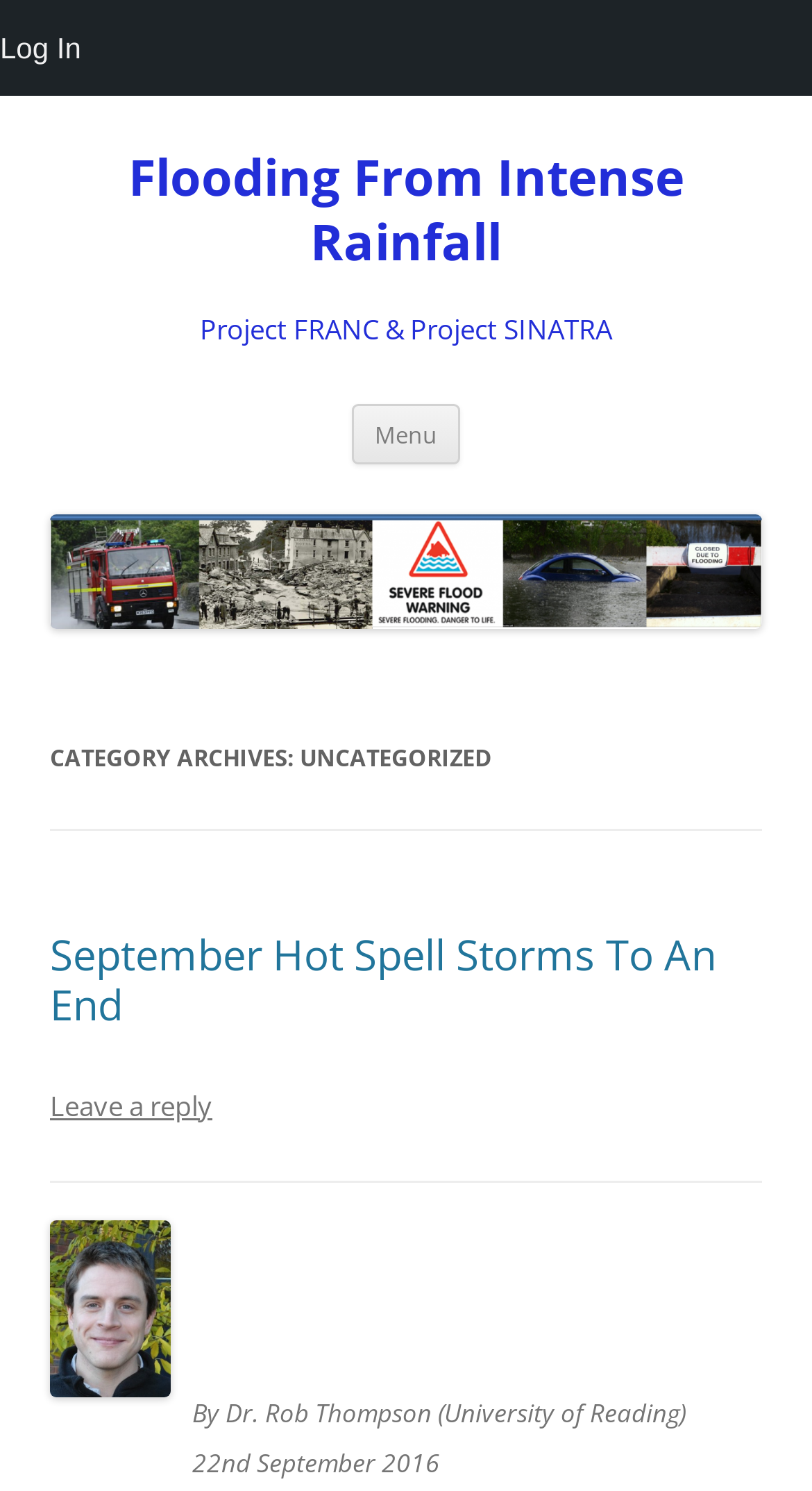Could you please study the image and provide a detailed answer to the question:
What is the category of the articles on this page?

I found the heading 'CATEGORY ARCHIVES: UNCATEGORIZED' which indicates that the articles on this page belong to the 'Uncategorized' category.